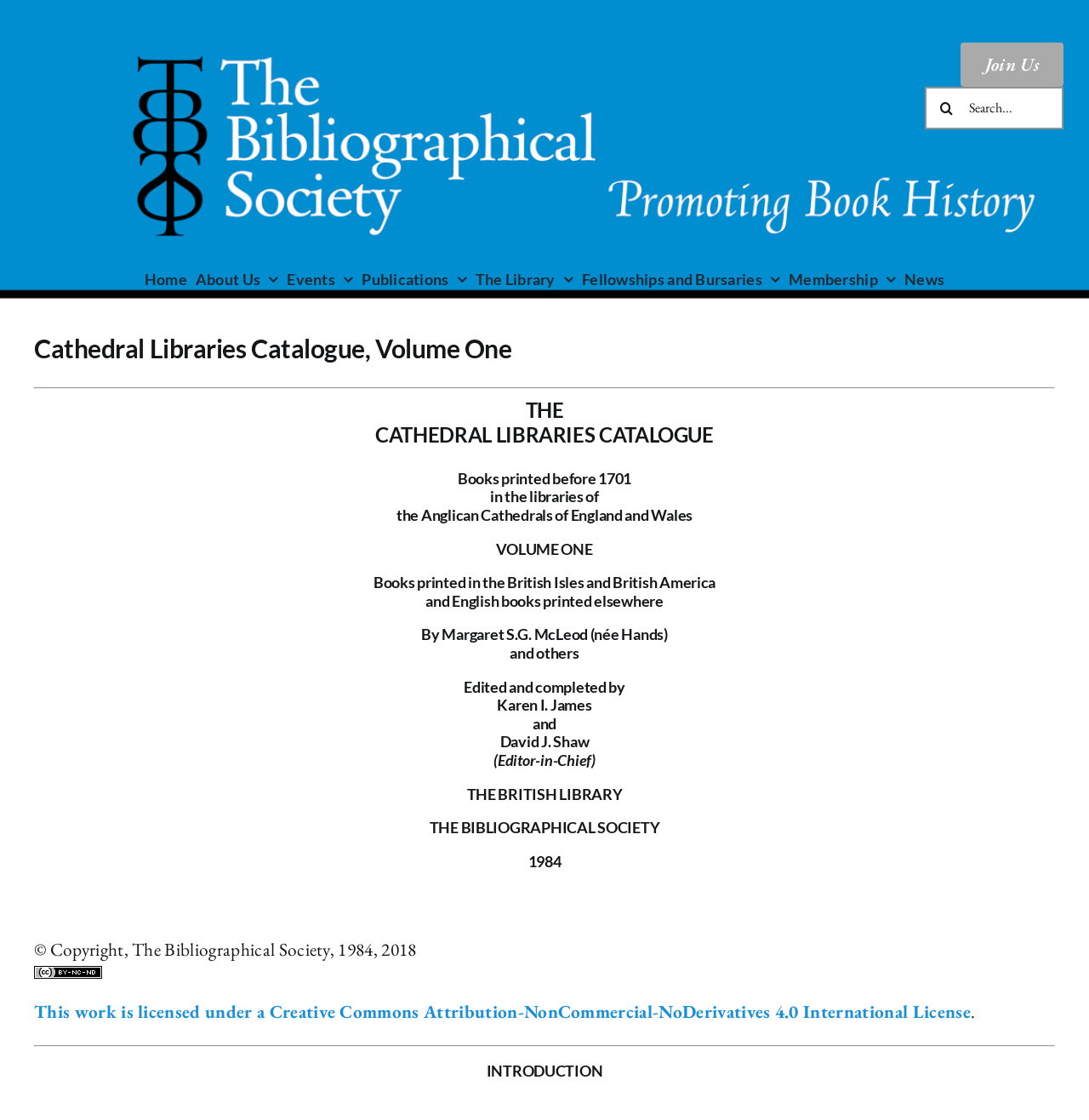What is the scope of the catalogue?
Look at the webpage screenshot and answer the question with a detailed explanation.

The scope of the catalogue can be inferred from the subtitles provided in the page title bar. The subtitle 'Books printed before 1701 in the libraries of the Anglican Cathedrals of England and Wales' suggests that the catalogue focuses on books printed before 1701.